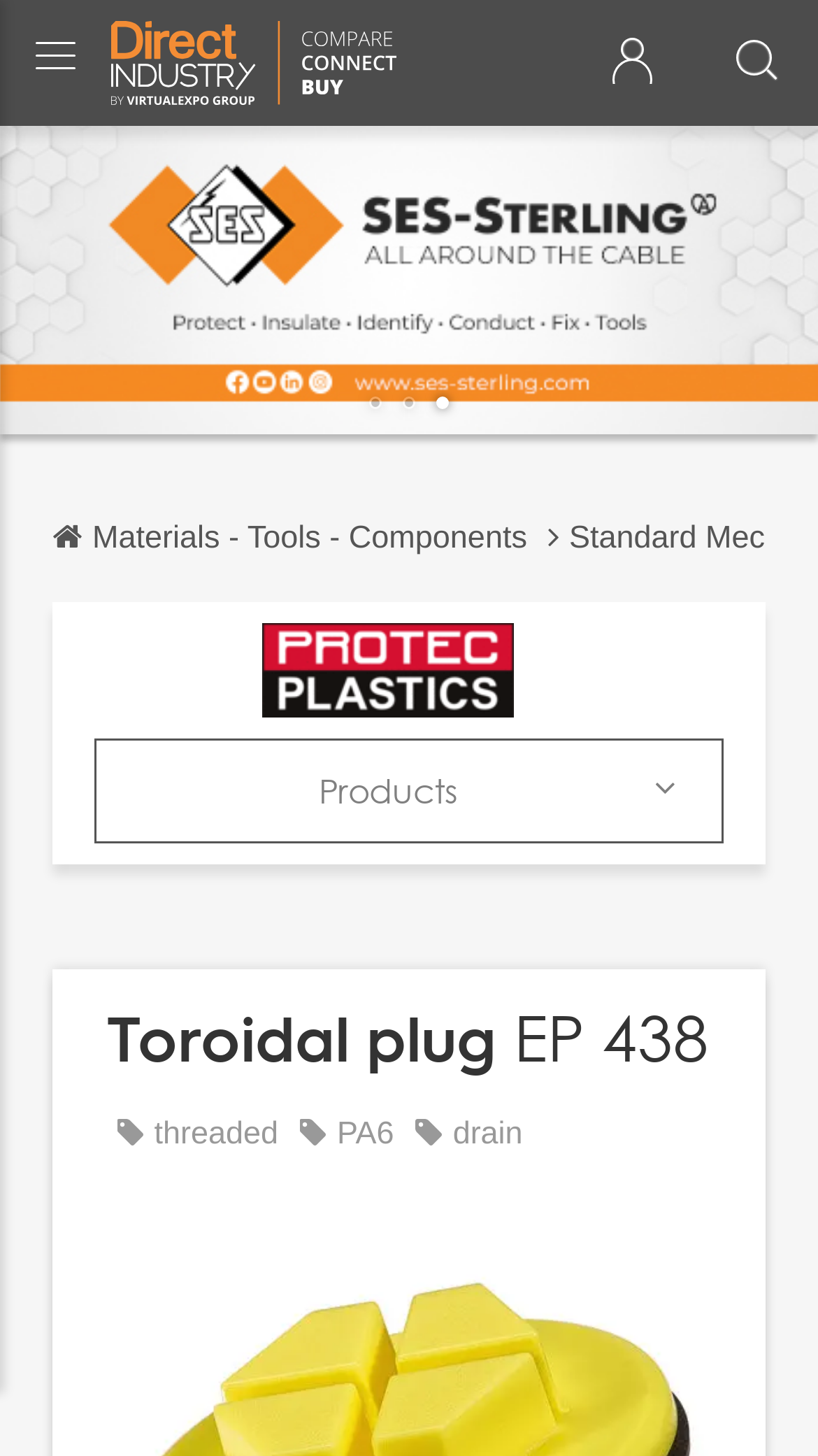Please specify the bounding box coordinates for the clickable region that will help you carry out the instruction: "View products".

[0.115, 0.623, 0.885, 0.666]